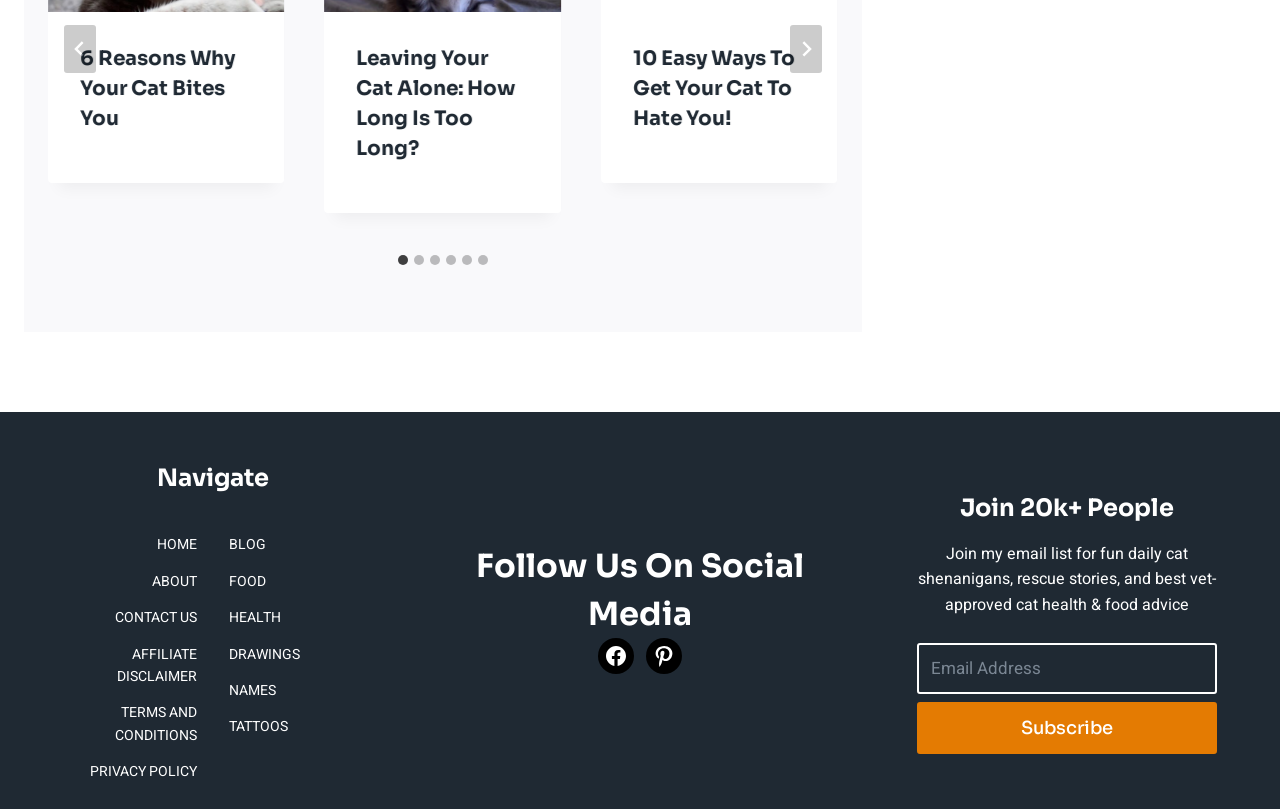Identify the coordinates of the bounding box for the element that must be clicked to accomplish the instruction: "Read the article '6 Reasons Why Your Cat Bites You'".

[0.062, 0.057, 0.184, 0.162]